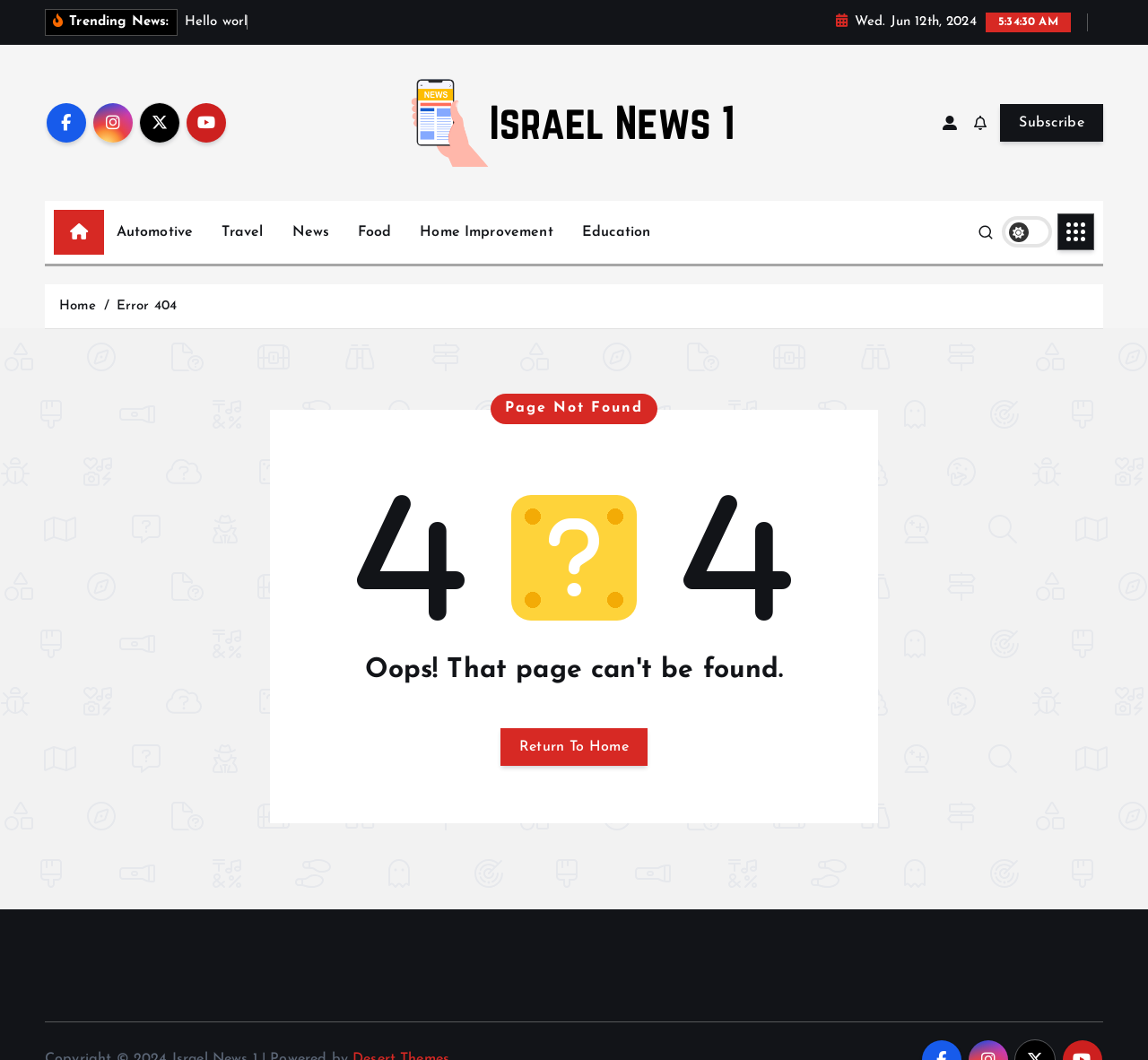Create an elaborate caption that covers all aspects of the webpage.

This webpage displays a "404 - Page not found" error message. At the top, there is a heading "Trending News:" followed by individual characters "H", "l", "o", "w", "r", "l", and "d" spaced closely together. To the right of these characters, there is a date "Wed. Jun 12th, 2024". Below these elements, there are four social media links represented by icons.

In the middle of the page, there is a prominent link "Israel News 1" with an accompanying image. Below this link, there is a descriptive text "Stay Updated on News from Israel and the Region". On the right side of the page, there are three more links: "\uf406", "\uf0f3", and "Subscribe".

Further down, there are seven category links: "Automotive", "Travel", "News", "Food", "Home Improvement", "Education", and a button with an image. To the right of these links, there are two more buttons with icons.

At the bottom of the page, there are three links: "Home", "Error 404", and a series of individual characters "P", "g", "N", "o", "F", "u", "n", and "d" spaced closely together, repeated three times.

The main content of the page is an error message, which is a heading "Oops! That page can't be found." with a link "Return To Home" below it.